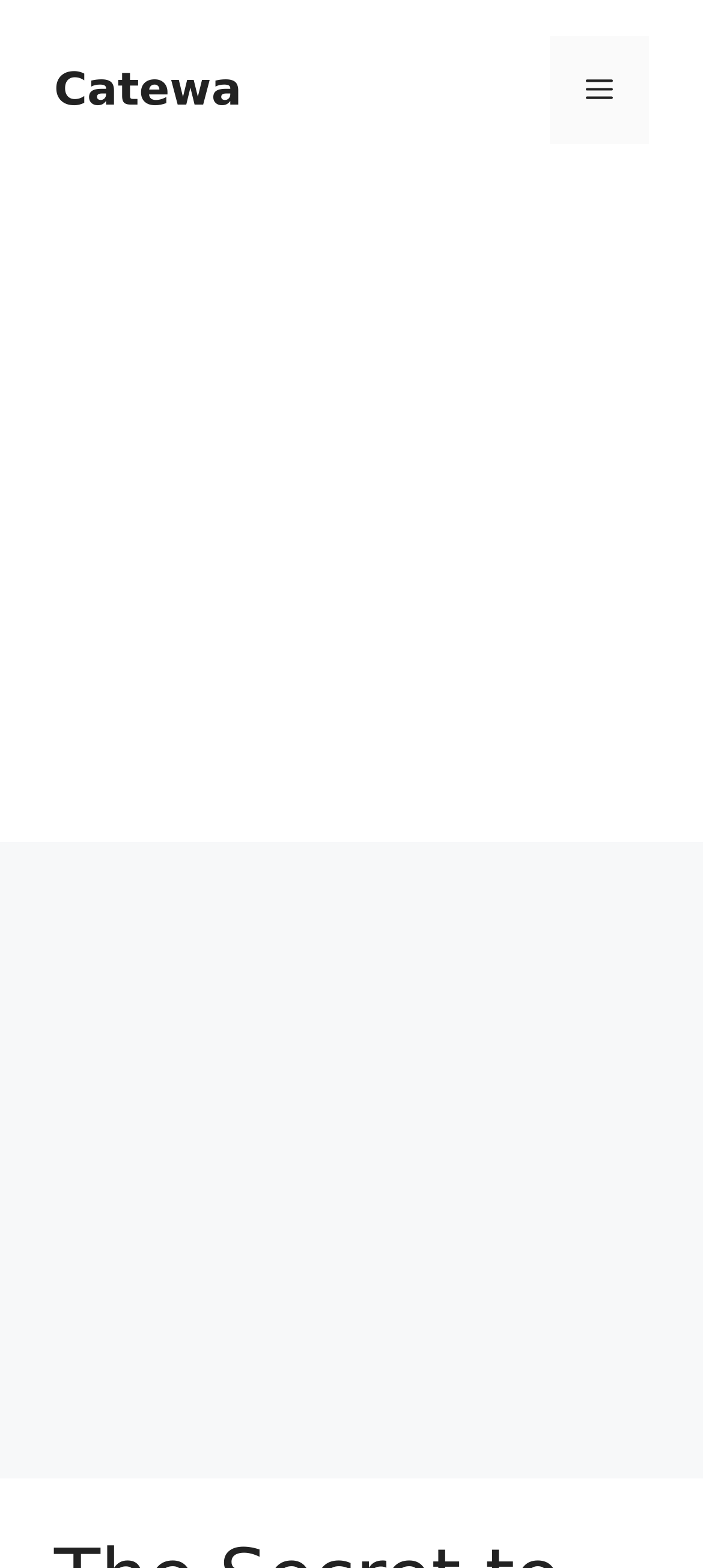What is the name of the website?
Please provide a single word or phrase based on the screenshot.

Catewa